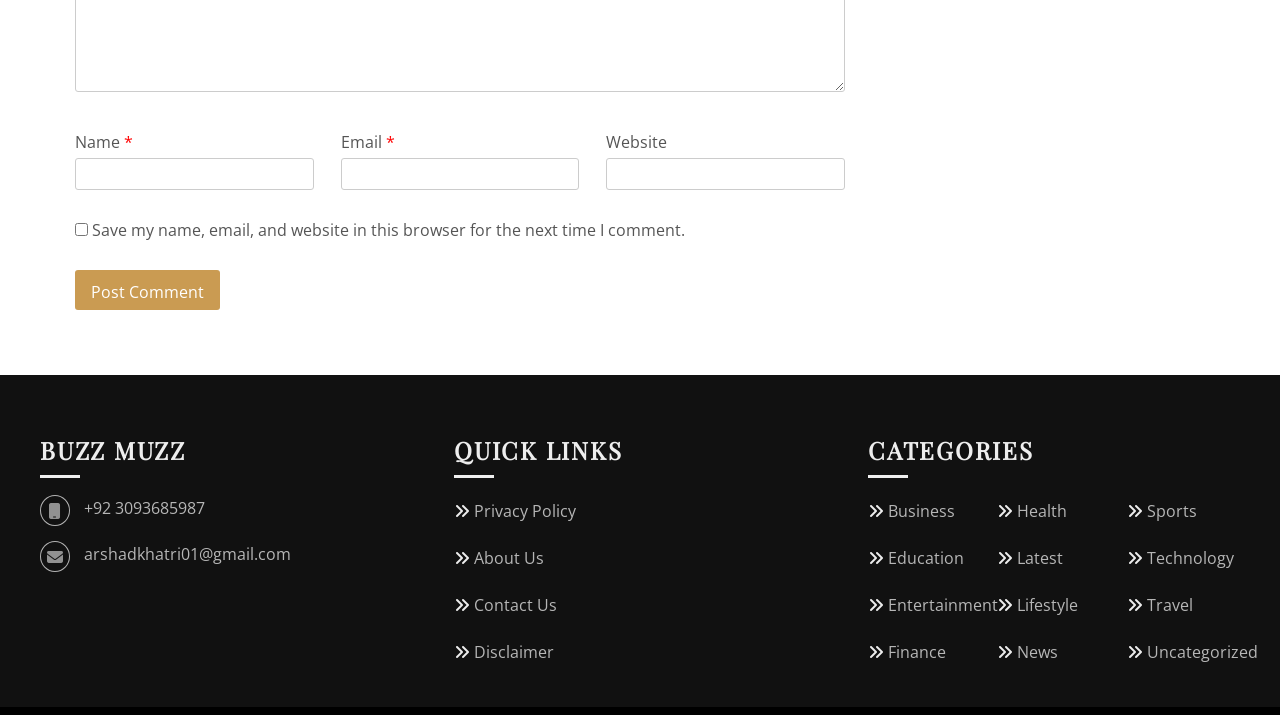How many links are under the 'QUICK LINKS' section?
Provide a detailed and extensive answer to the question.

The 'QUICK LINKS' section has three links: 'Privacy Policy', 'About Us', and 'Contact Us', which are indicated by the link elements with IDs 455, 457, and 459 respectively.